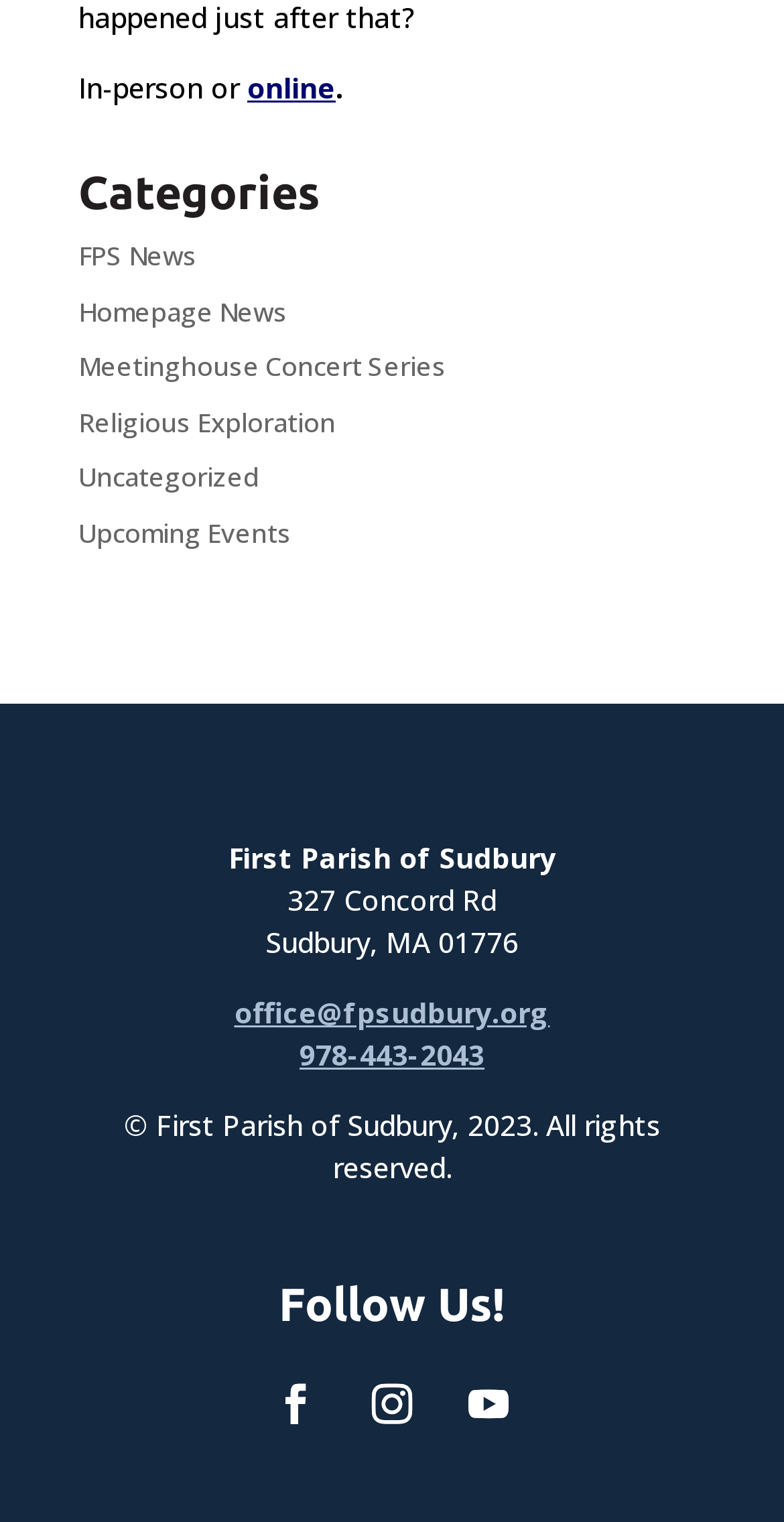Using the webpage screenshot, find the UI element described by Follow. Provide the bounding box coordinates in the format (top-left x, top-left y, bottom-right x, bottom-right y), ensuring all values are floating point numbers between 0 and 1.

[0.326, 0.896, 0.428, 0.949]